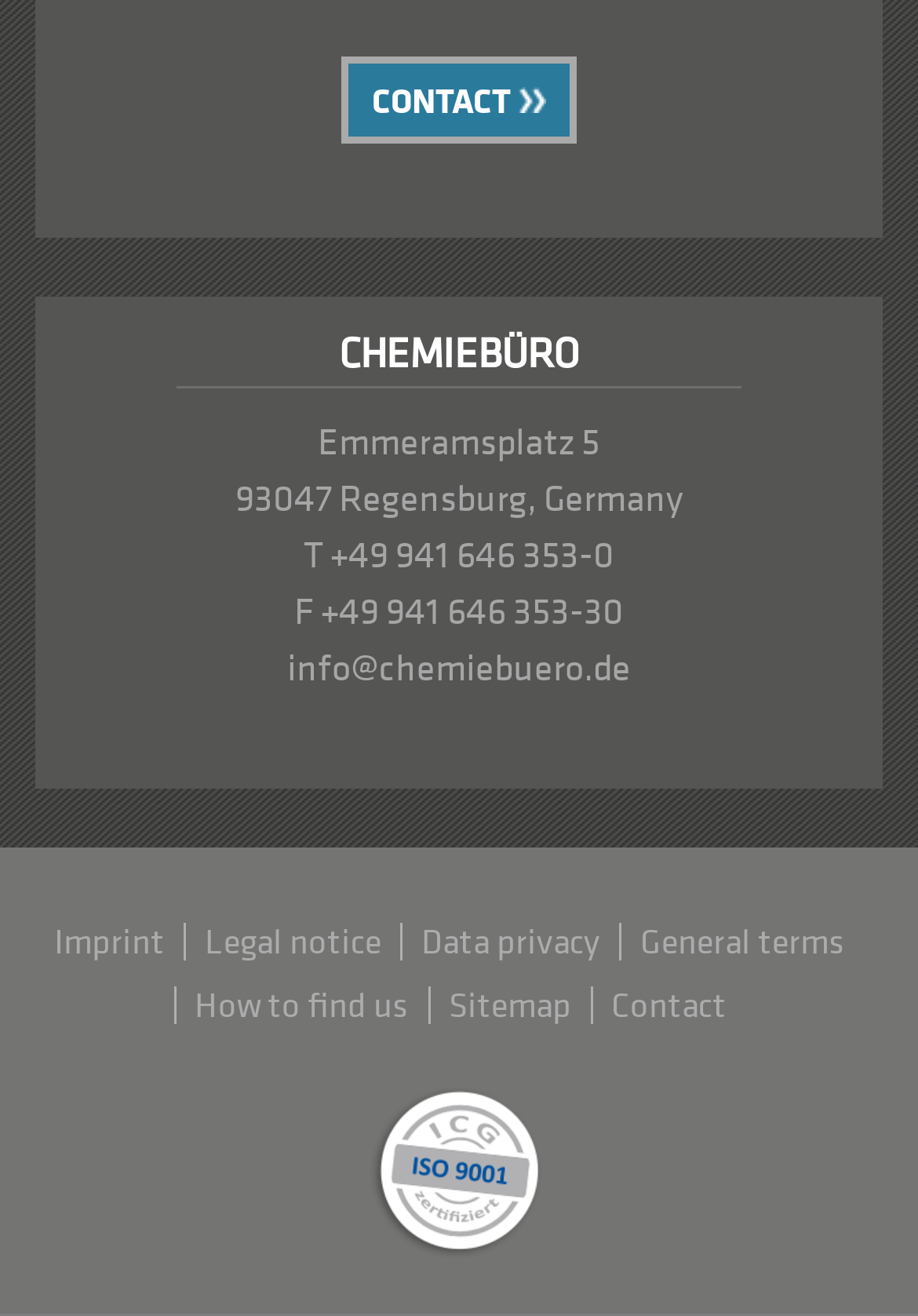Can you show the bounding box coordinates of the region to click on to complete the task described in the instruction: "visit the contact page"?

[0.372, 0.043, 0.628, 0.109]